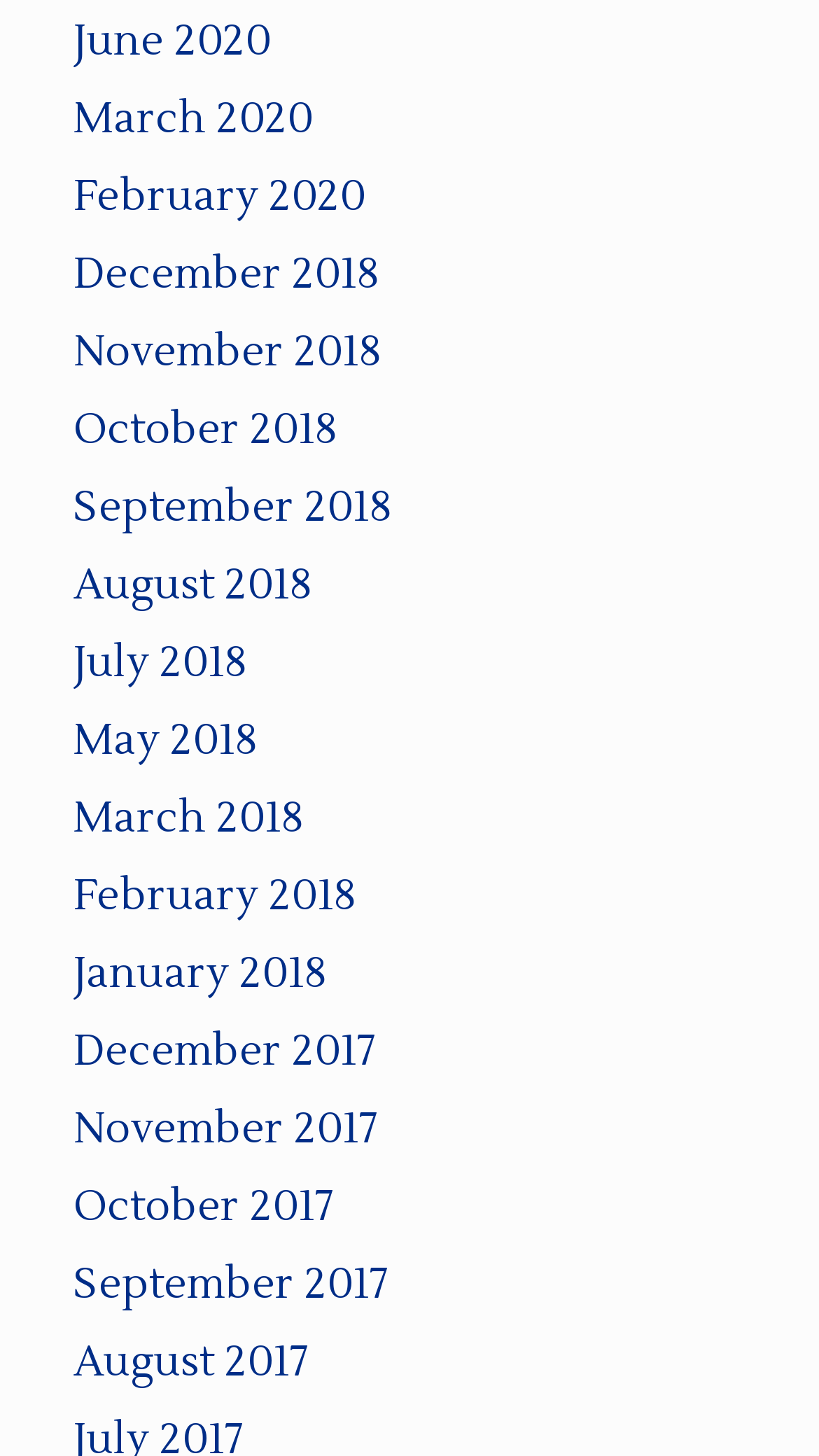How many months are available in 2018?
Please provide a single word or phrase as your answer based on the screenshot.

12